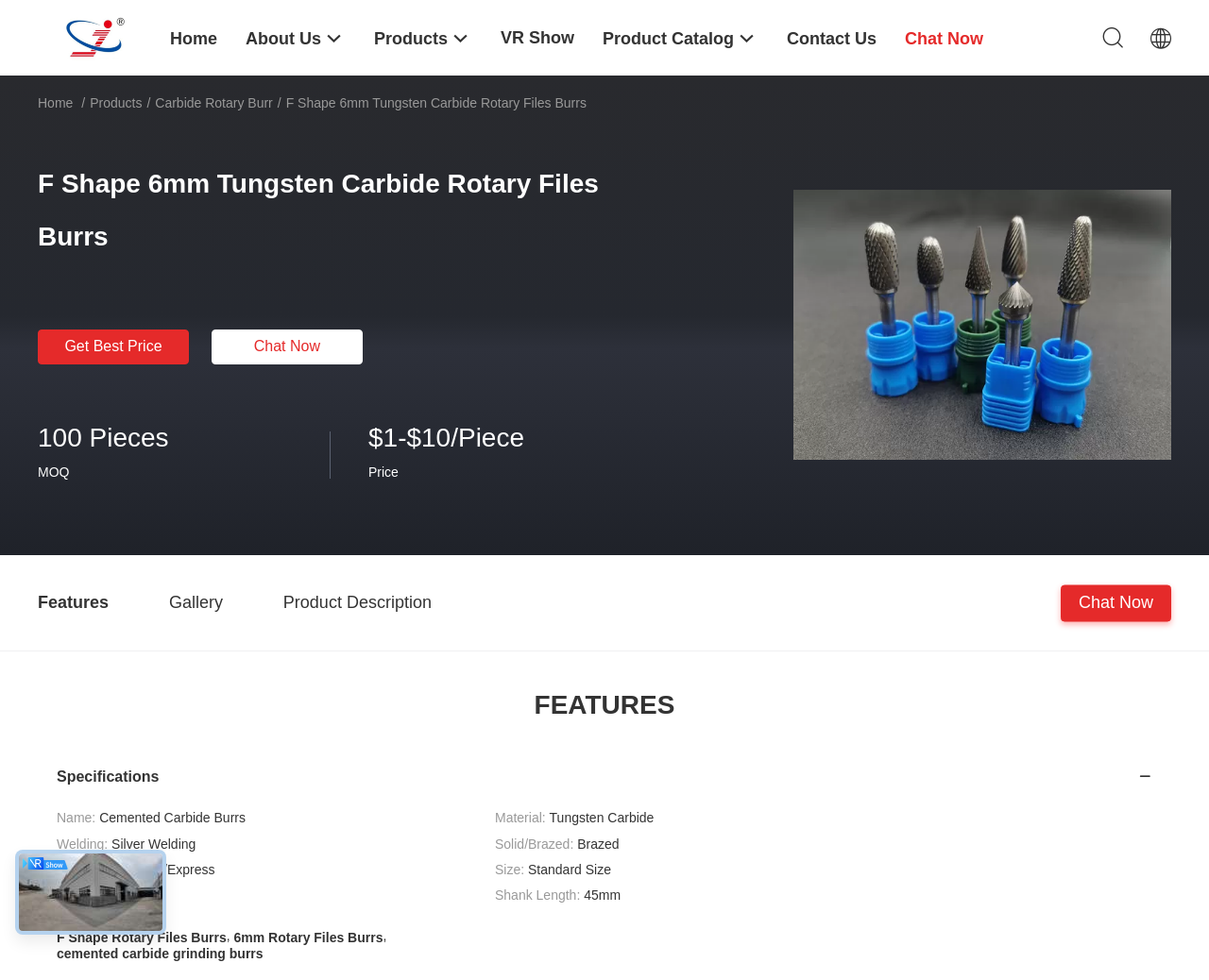How many links are there in the top navigation menu?
Answer the question with a single word or phrase, referring to the image.

6